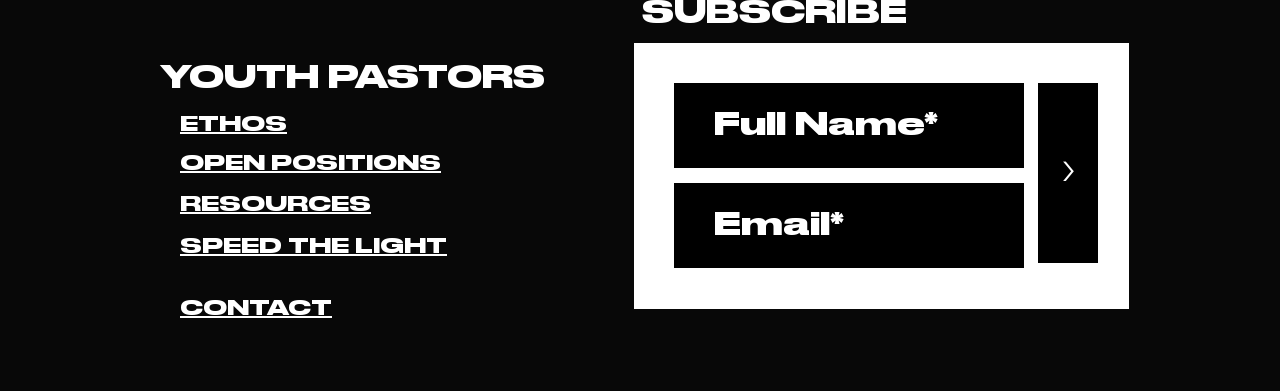Respond to the question below with a single word or phrase:
How many links are present under the 'ETHOS' heading?

1